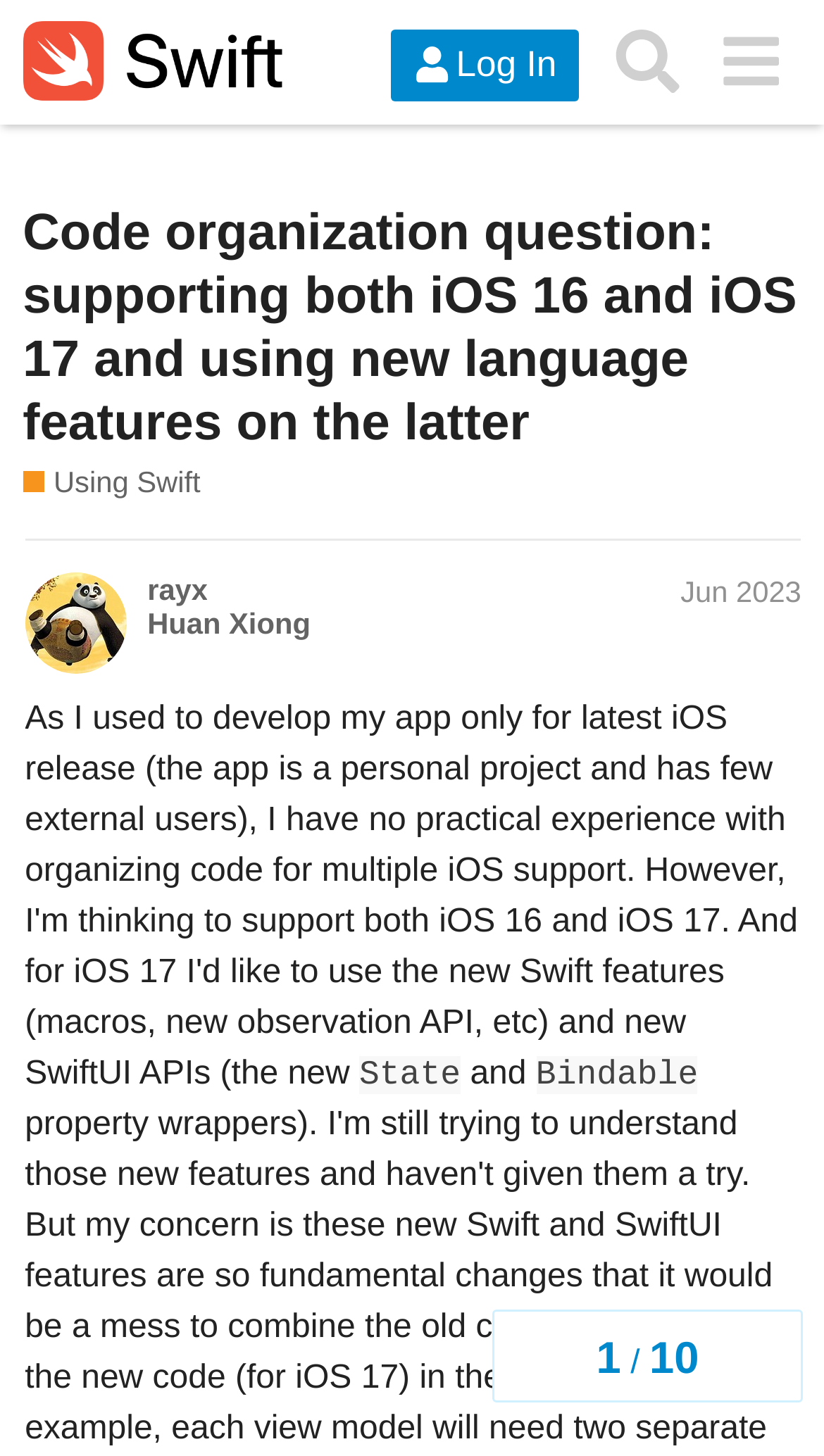Find the bounding box coordinates for the HTML element described as: "​". The coordinates should consist of four float values between 0 and 1, i.e., [left, top, right, bottom].

[0.724, 0.007, 0.848, 0.078]